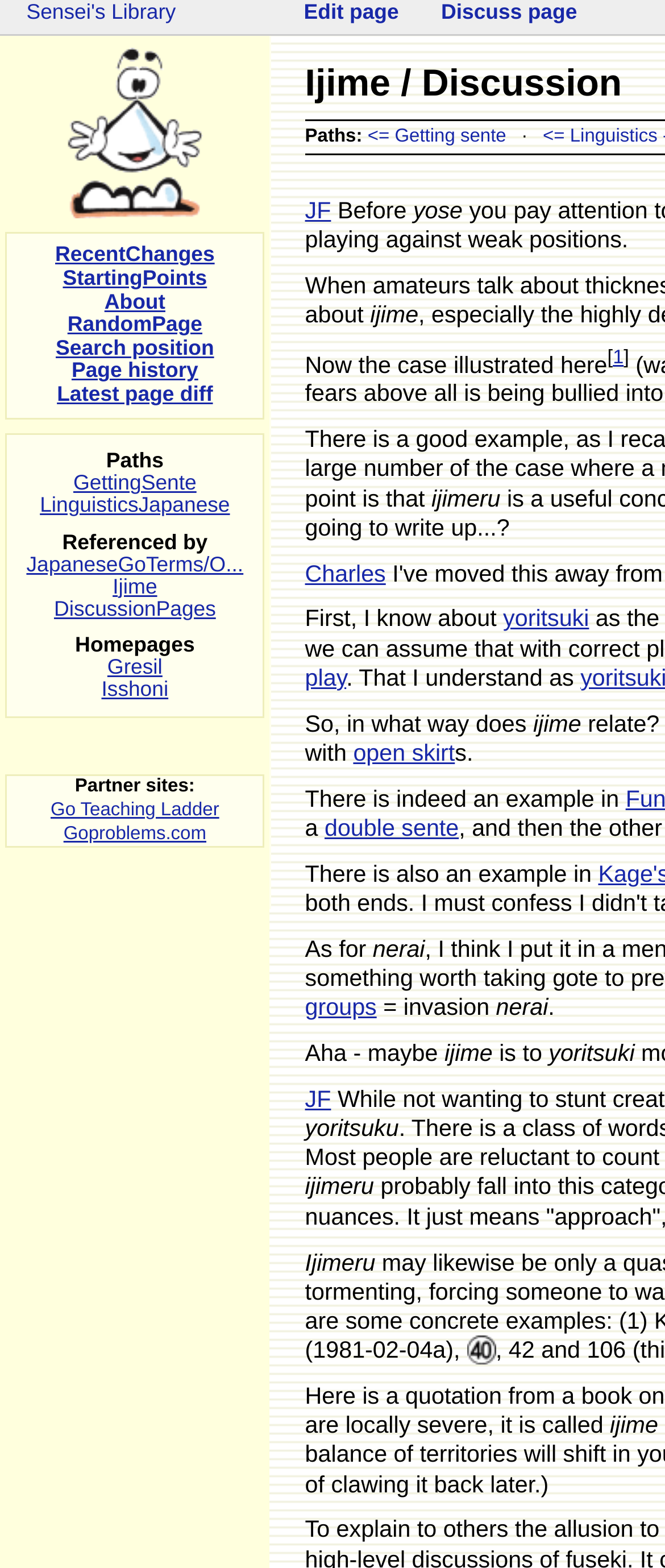Give a one-word or phrase response to the following question: What is the last link on the page?

Discuss page